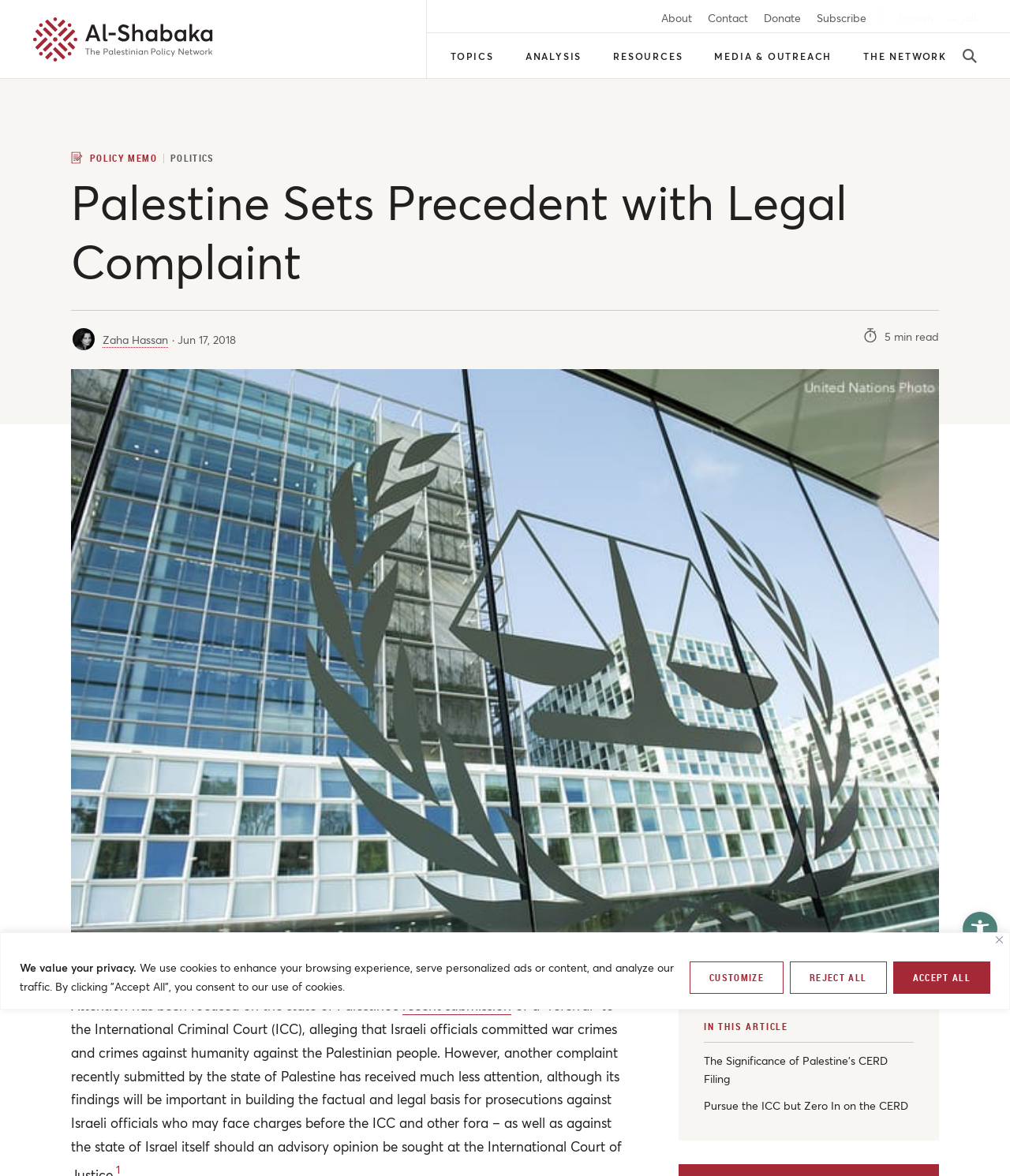Please determine the bounding box coordinates of the clickable area required to carry out the following instruction: "Learn more about the article". The coordinates must be four float numbers between 0 and 1, represented as [left, top, right, bottom].

[0.672, 0.895, 0.93, 0.925]